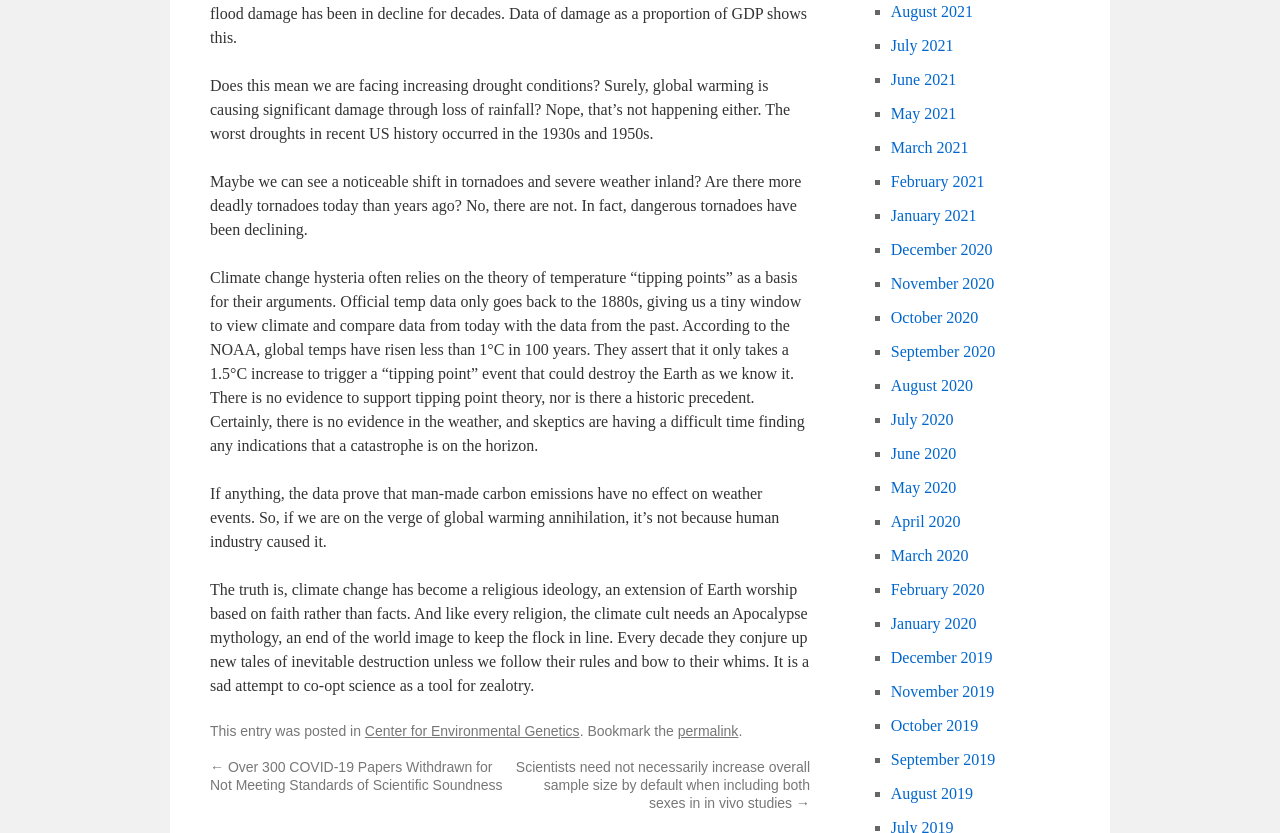Locate the bounding box coordinates of the clickable region to complete the following instruction: "Click the link to view the previous post."

[0.164, 0.911, 0.393, 0.952]